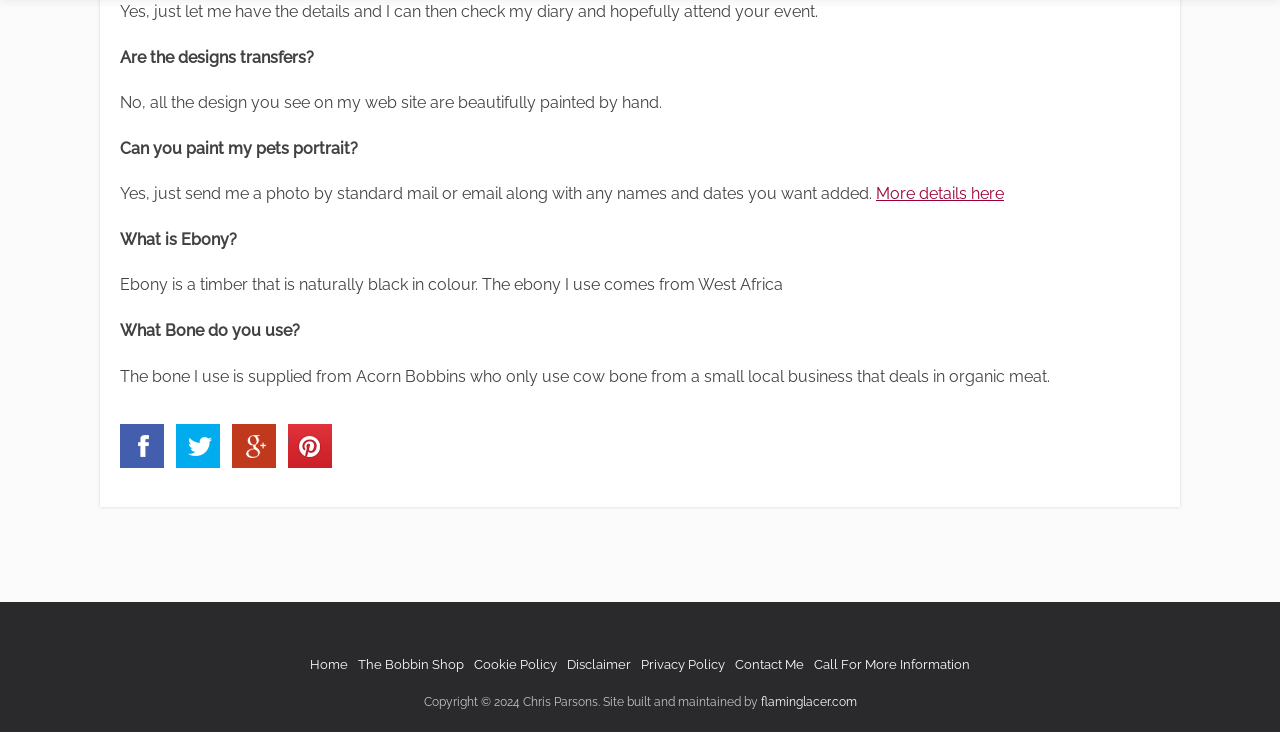Determine the bounding box coordinates of the clickable region to follow the instruction: "Go to 'Home'".

[0.242, 0.898, 0.272, 0.918]